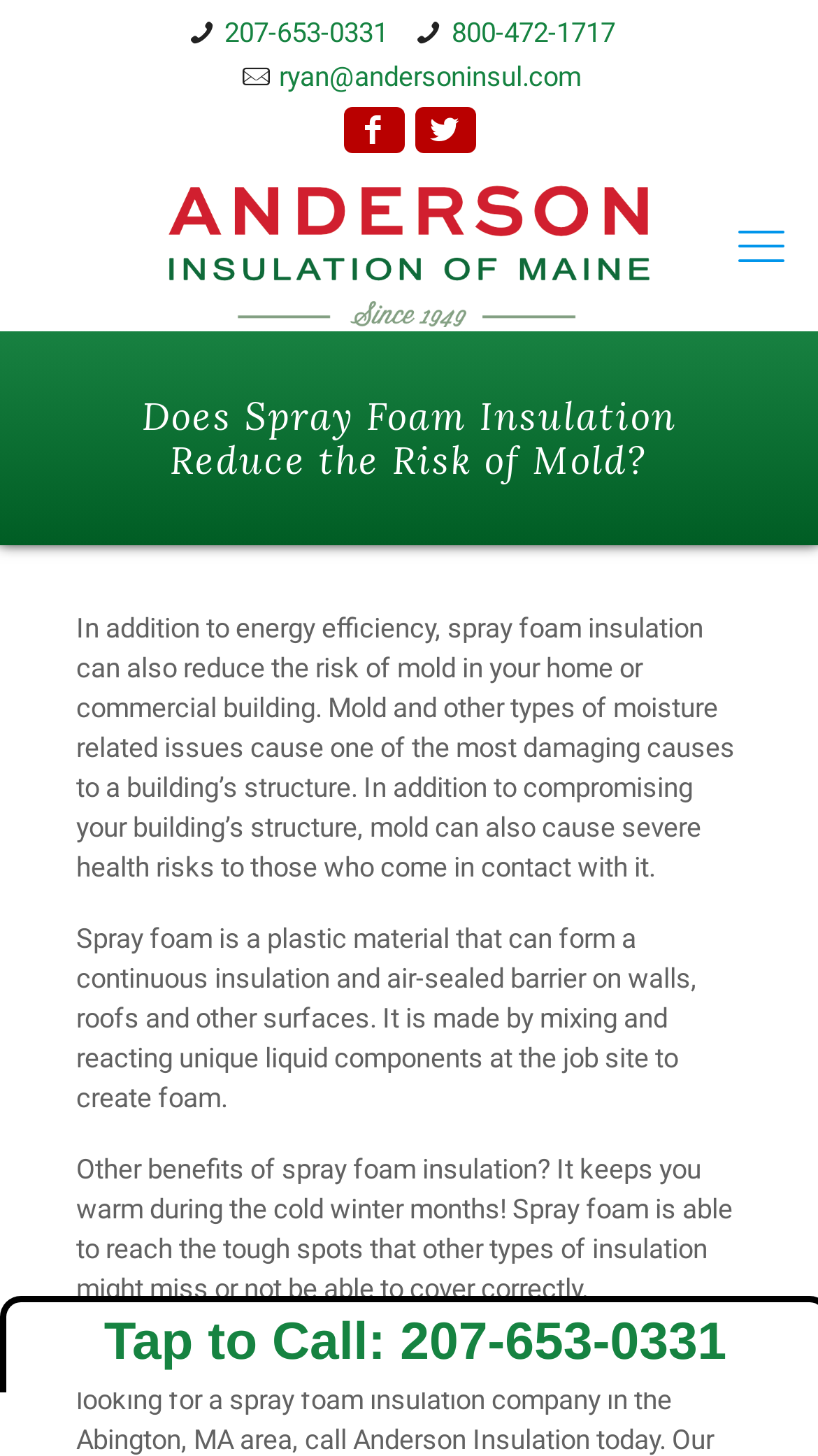Provide the bounding box for the UI element matching this description: "title="Twitter"".

[0.506, 0.073, 0.581, 0.105]